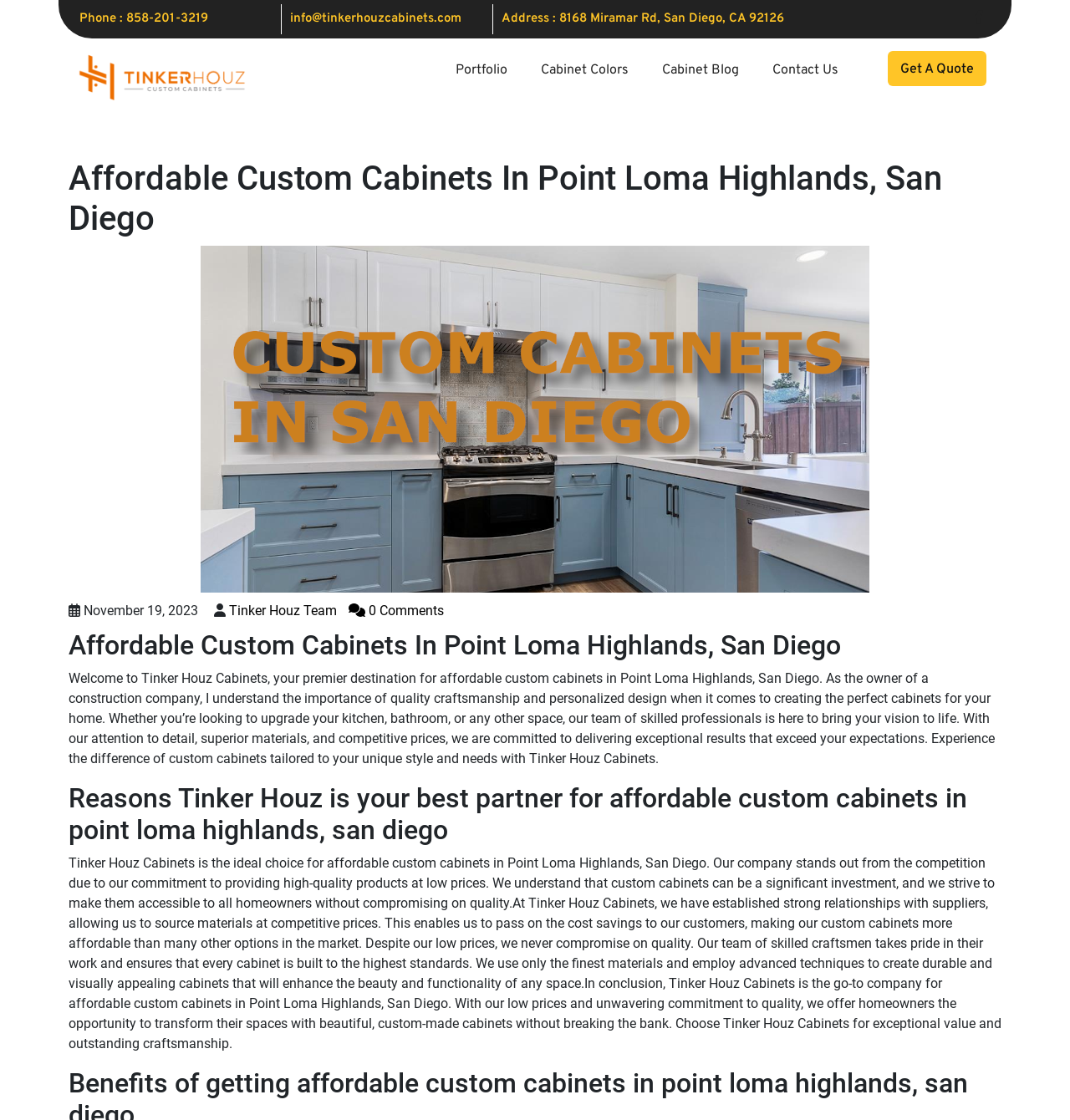What is the phone number of Tinker Houz Cabinets?
Carefully analyze the image and provide a detailed answer to the question.

I found the phone number by looking at the link element with the text 'Phone : 858-201-3219' at the top of the webpage.